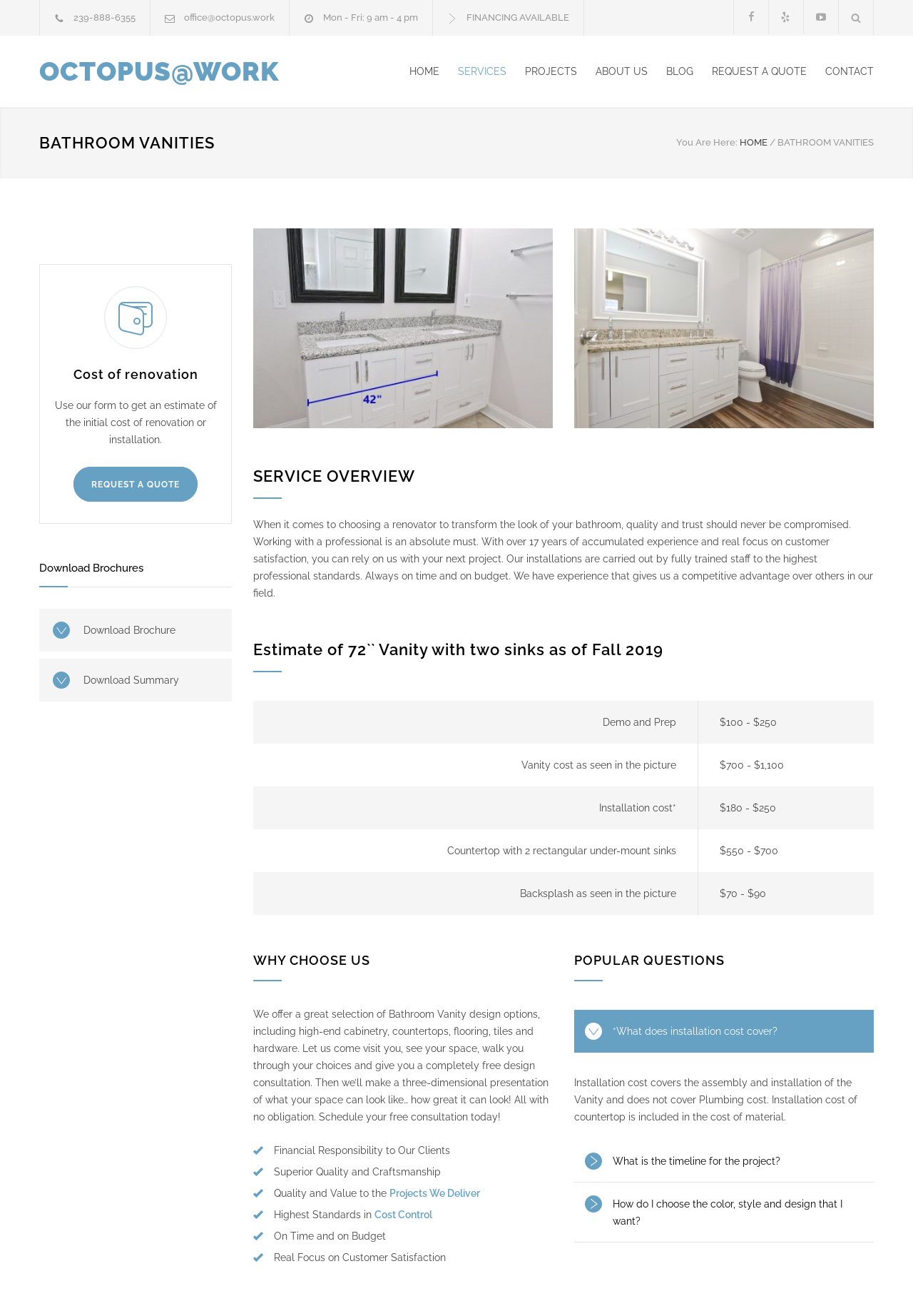Give a short answer using one word or phrase for the question:
What is the focus of Octopus Work?

Customer satisfaction